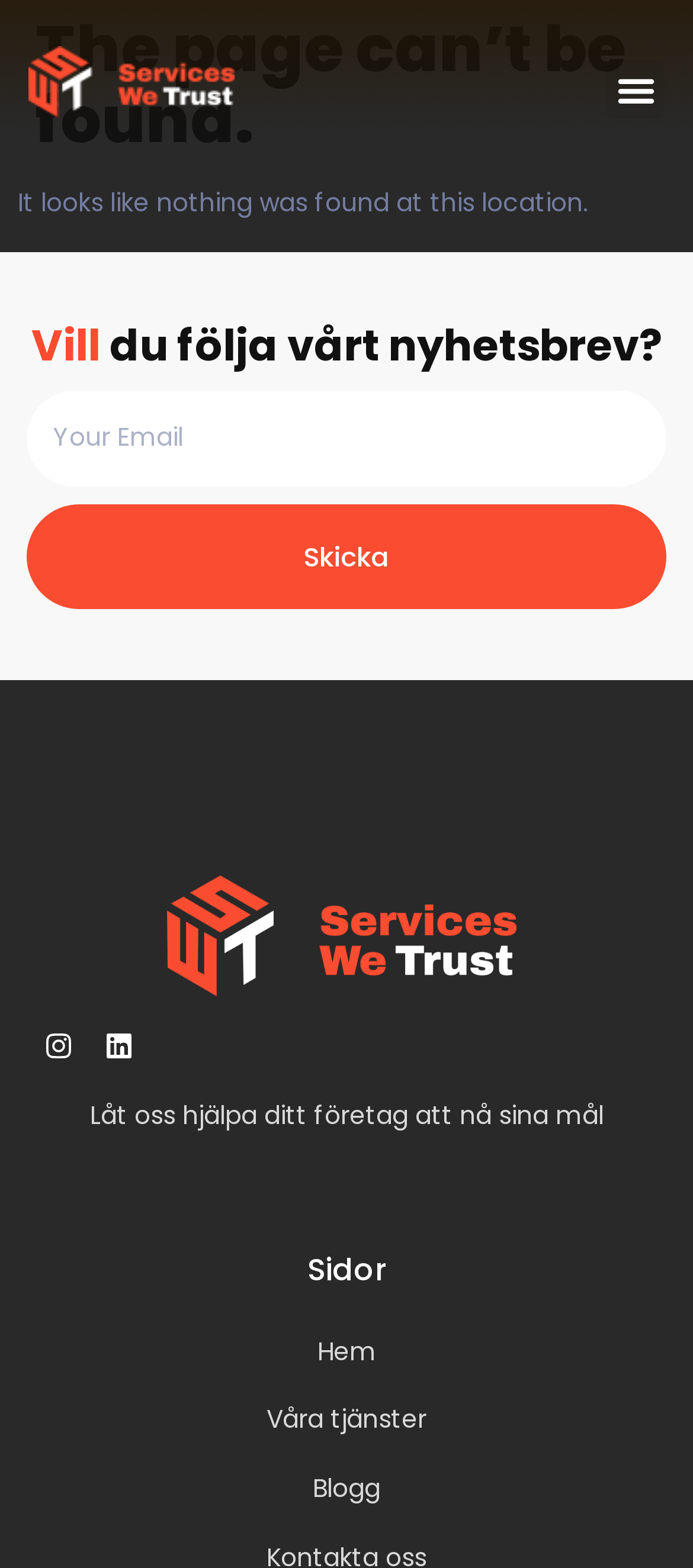Please determine the bounding box coordinates of the element to click on in order to accomplish the following task: "Go to the personal homepage". Ensure the coordinates are four float numbers ranging from 0 to 1, i.e., [left, top, right, bottom].

None